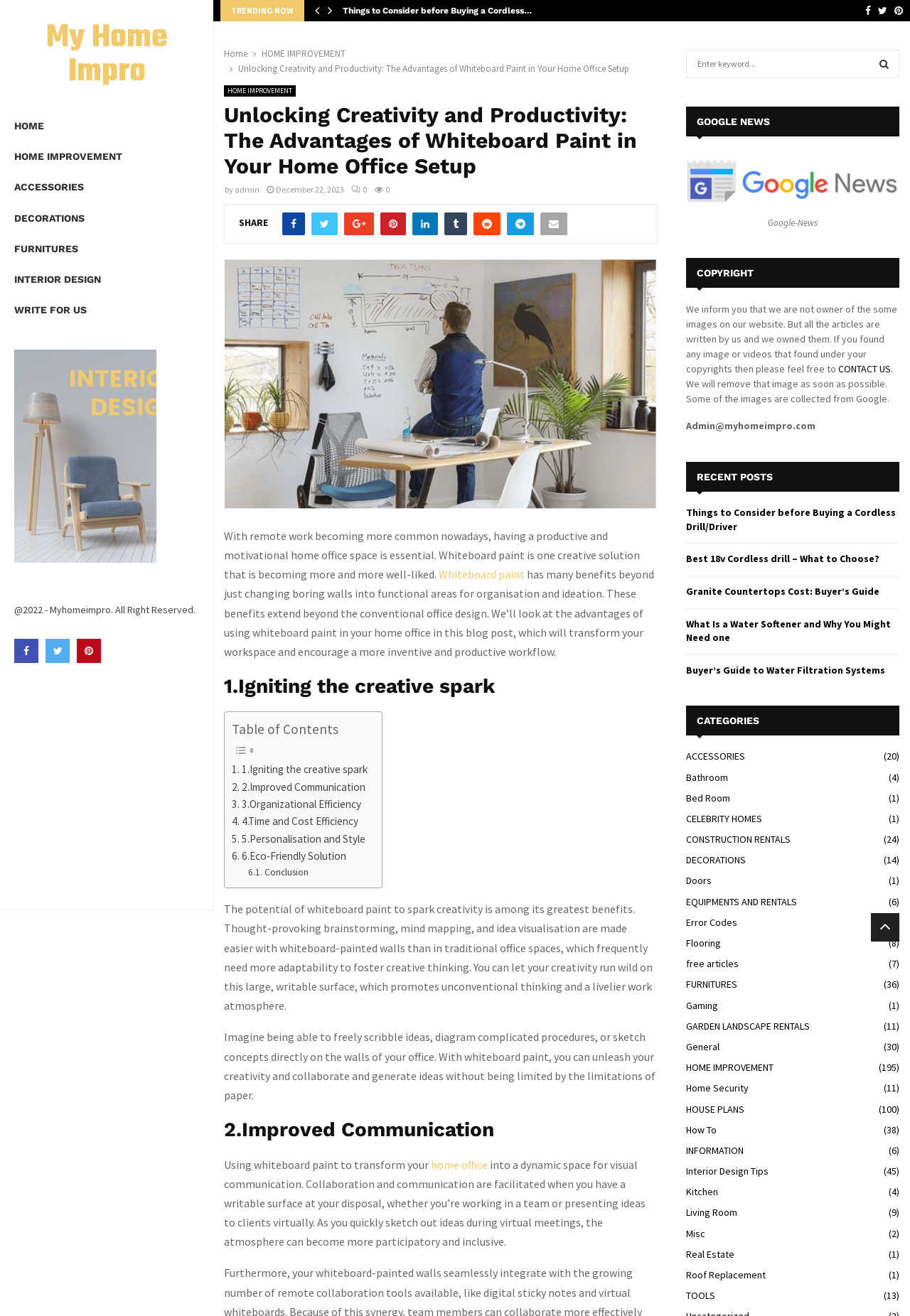Identify and provide the bounding box for the element described by: "TOOLS (13)".

[0.754, 0.98, 0.786, 0.989]